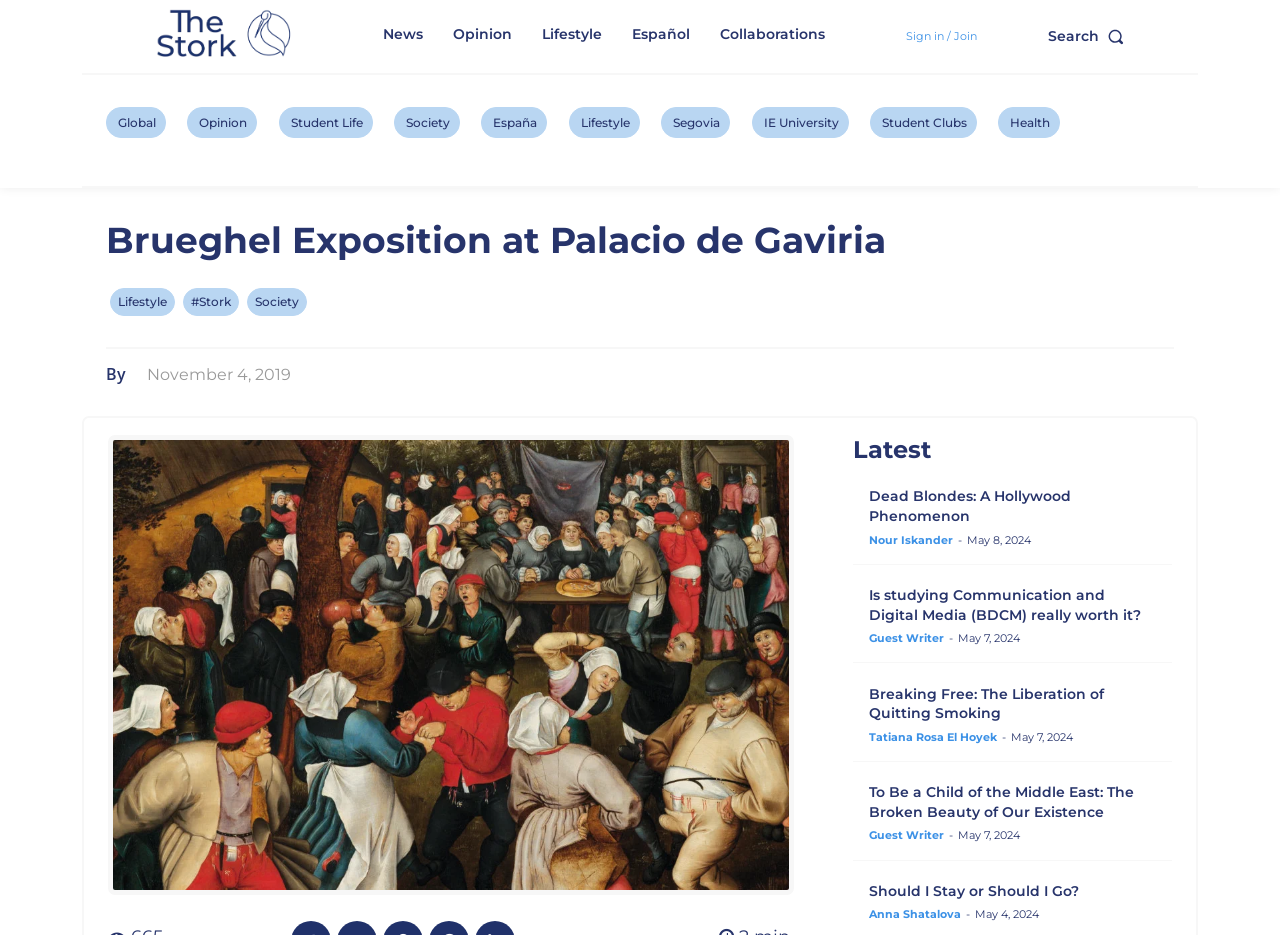Show the bounding box coordinates for the element that needs to be clicked to execute the following instruction: "Switch to Dark Mode". Provide the coordinates in the form of four float numbers between 0 and 1, i.e., [left, top, right, bottom].

None